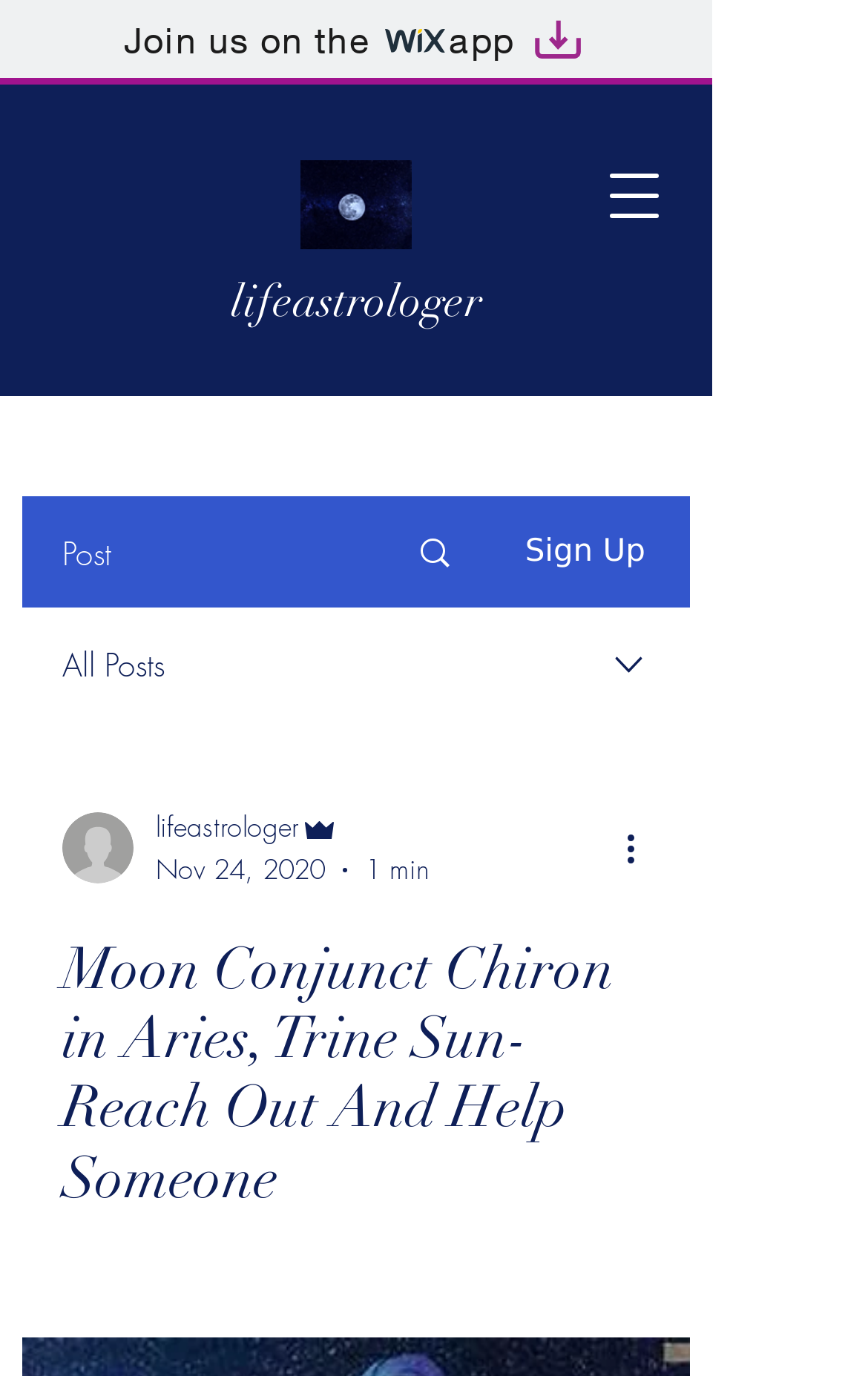Please answer the following question using a single word or phrase: 
What is the date mentioned in the writer's information?

Nov 24, 2020